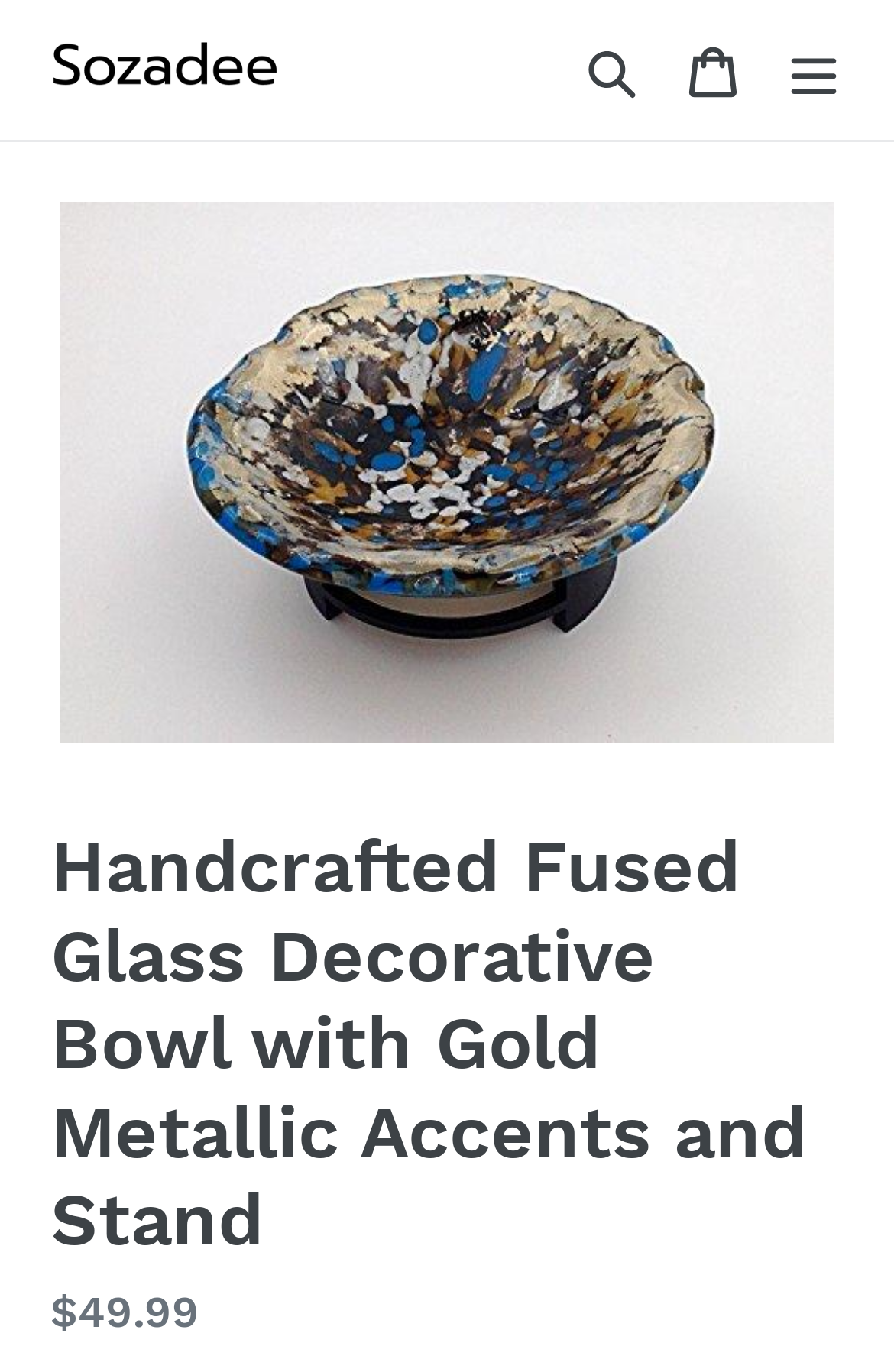Determine the main heading of the webpage and generate its text.

Handcrafted Fused Glass Decorative Bowl with Gold Metallic Accents and Stand